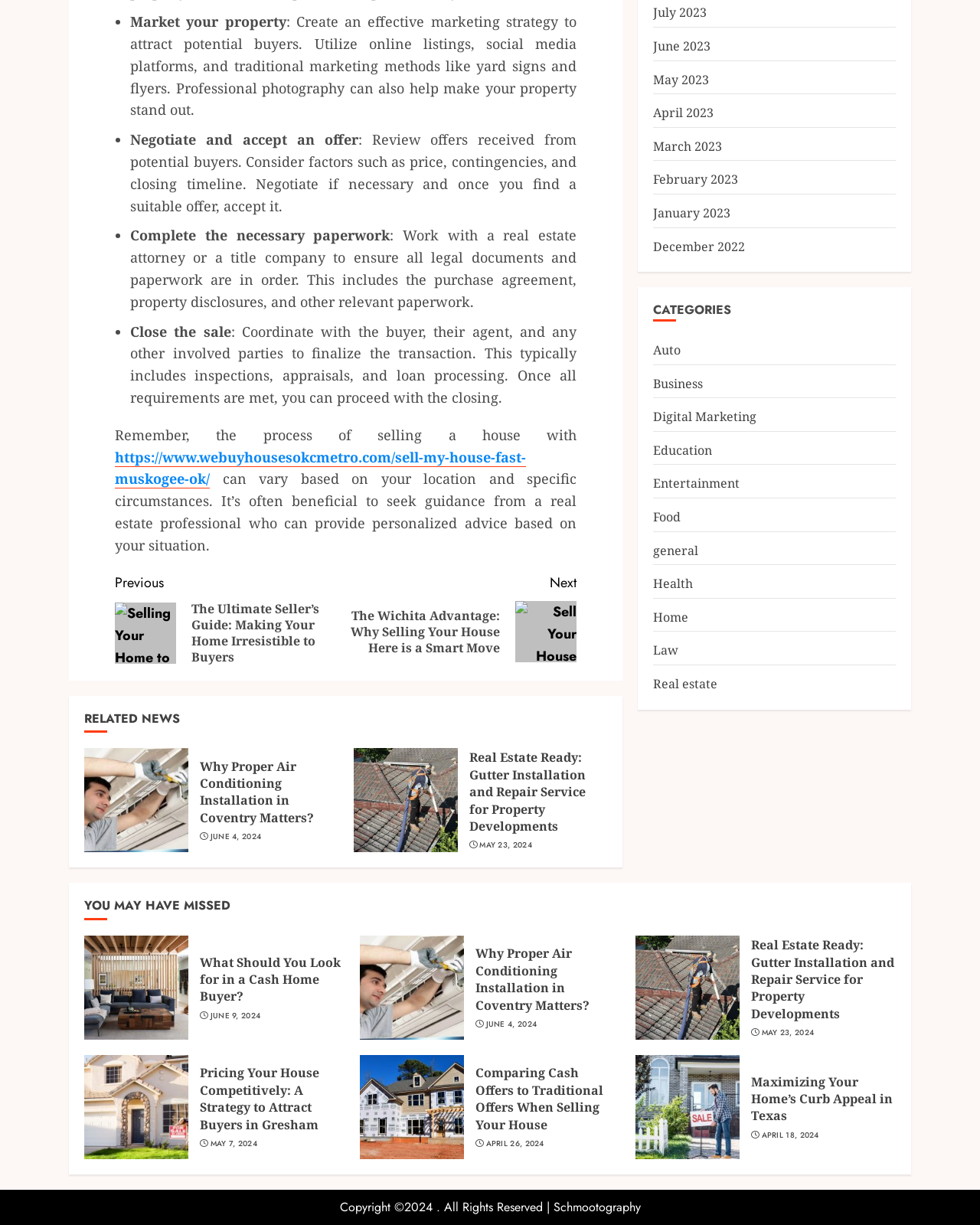Locate the bounding box coordinates of the element that needs to be clicked to carry out the instruction: "View 'RELATED NEWS'". The coordinates should be given as four float numbers ranging from 0 to 1, i.e., [left, top, right, bottom].

[0.086, 0.58, 0.62, 0.598]